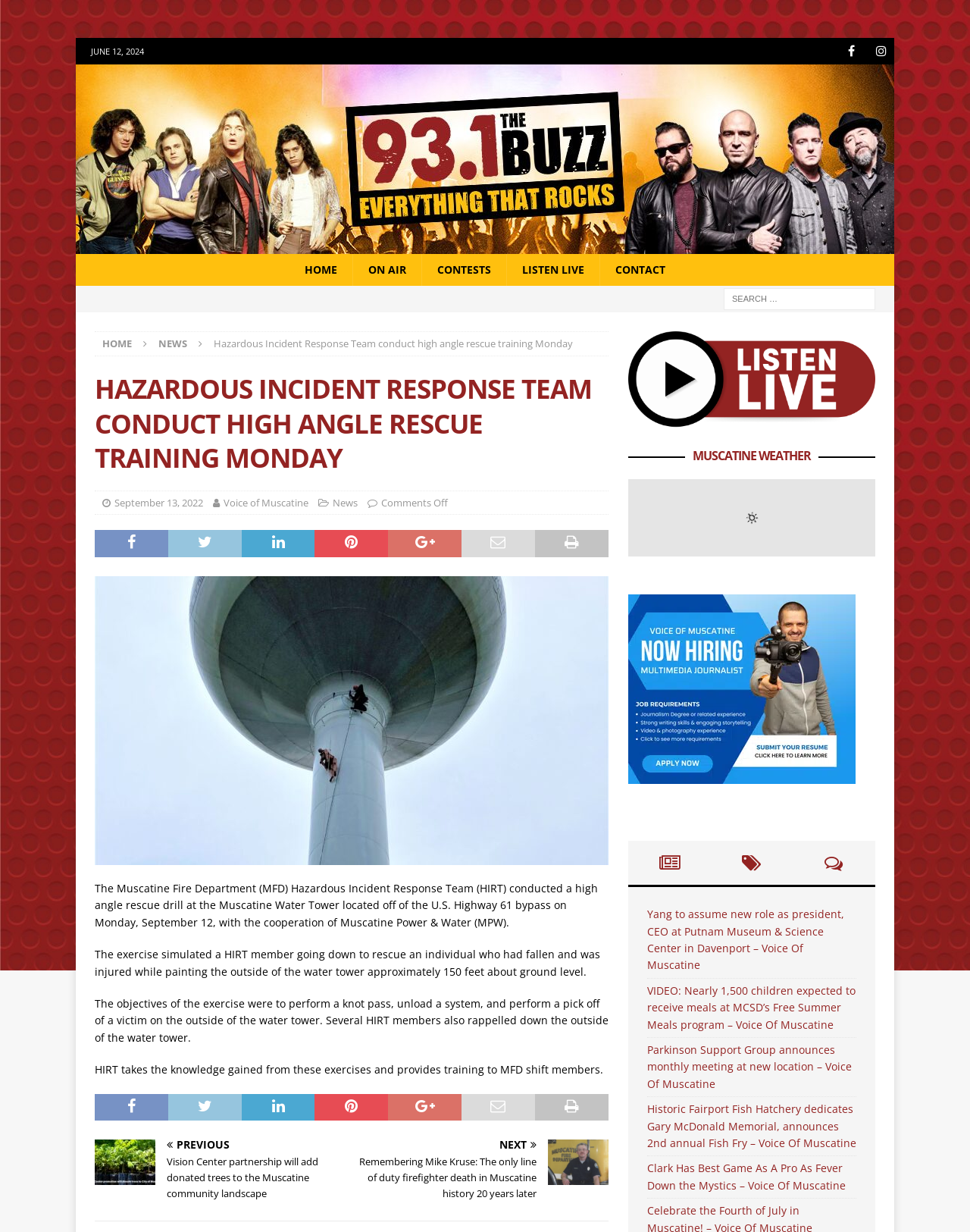Please mark the bounding box coordinates of the area that should be clicked to carry out the instruction: "Search for something".

[0.746, 0.234, 0.902, 0.252]